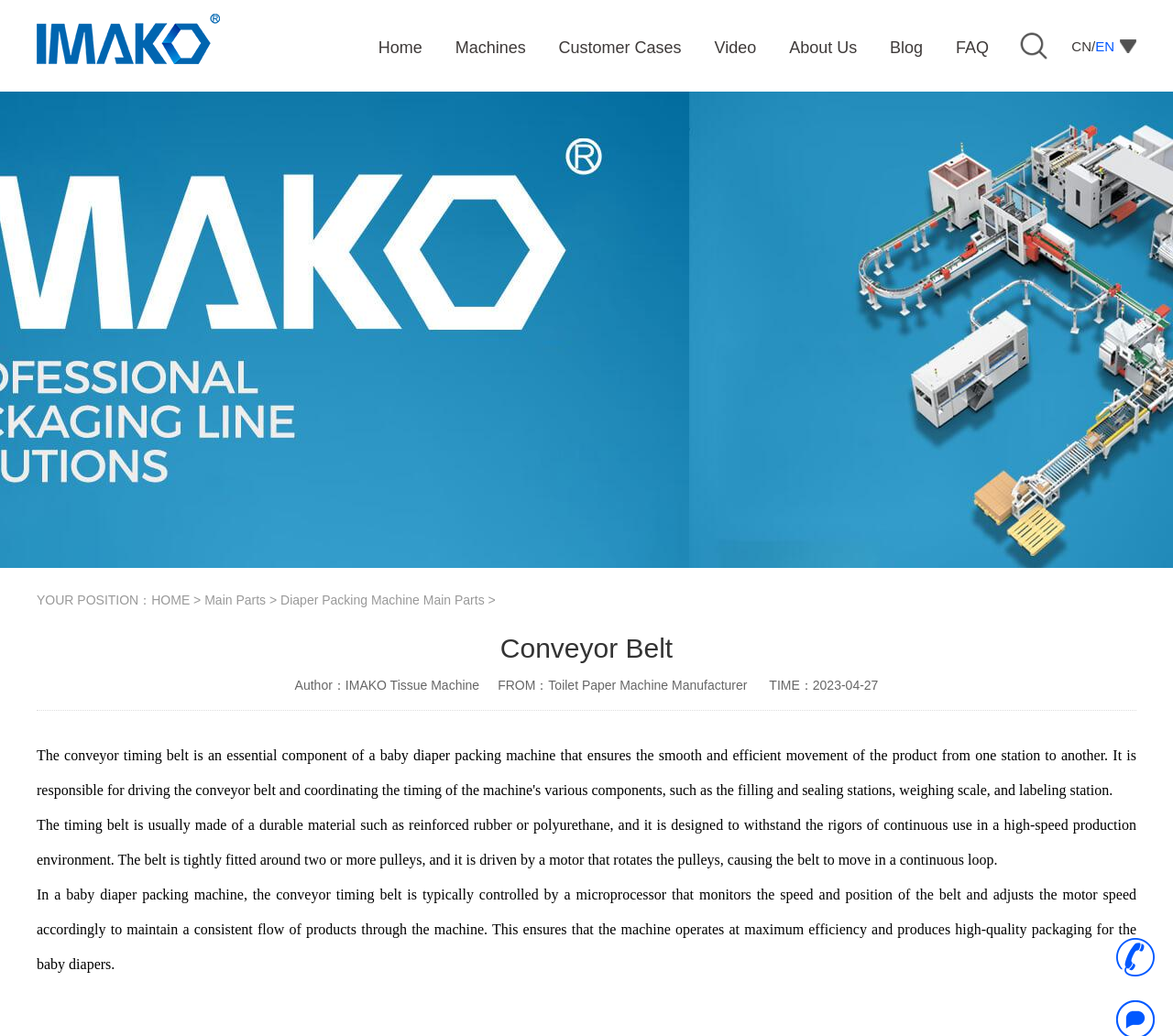Use one word or a short phrase to answer the question provided: 
What controls the conveyor timing belt in a baby diaper packing machine?

Microprocessor